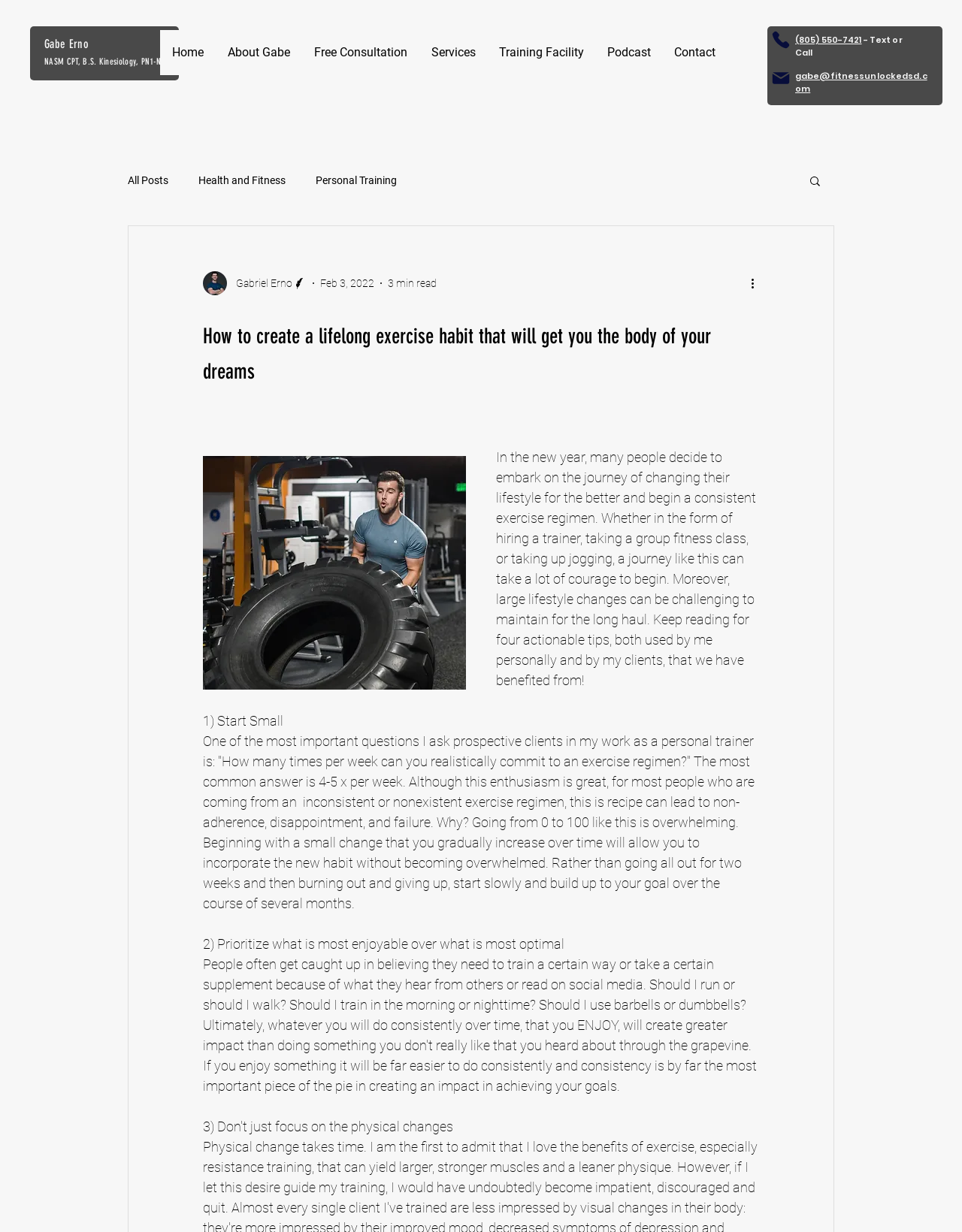Can you extract the headline from the webpage for me?

How to create a lifelong exercise habit that will get you the body of your dreams